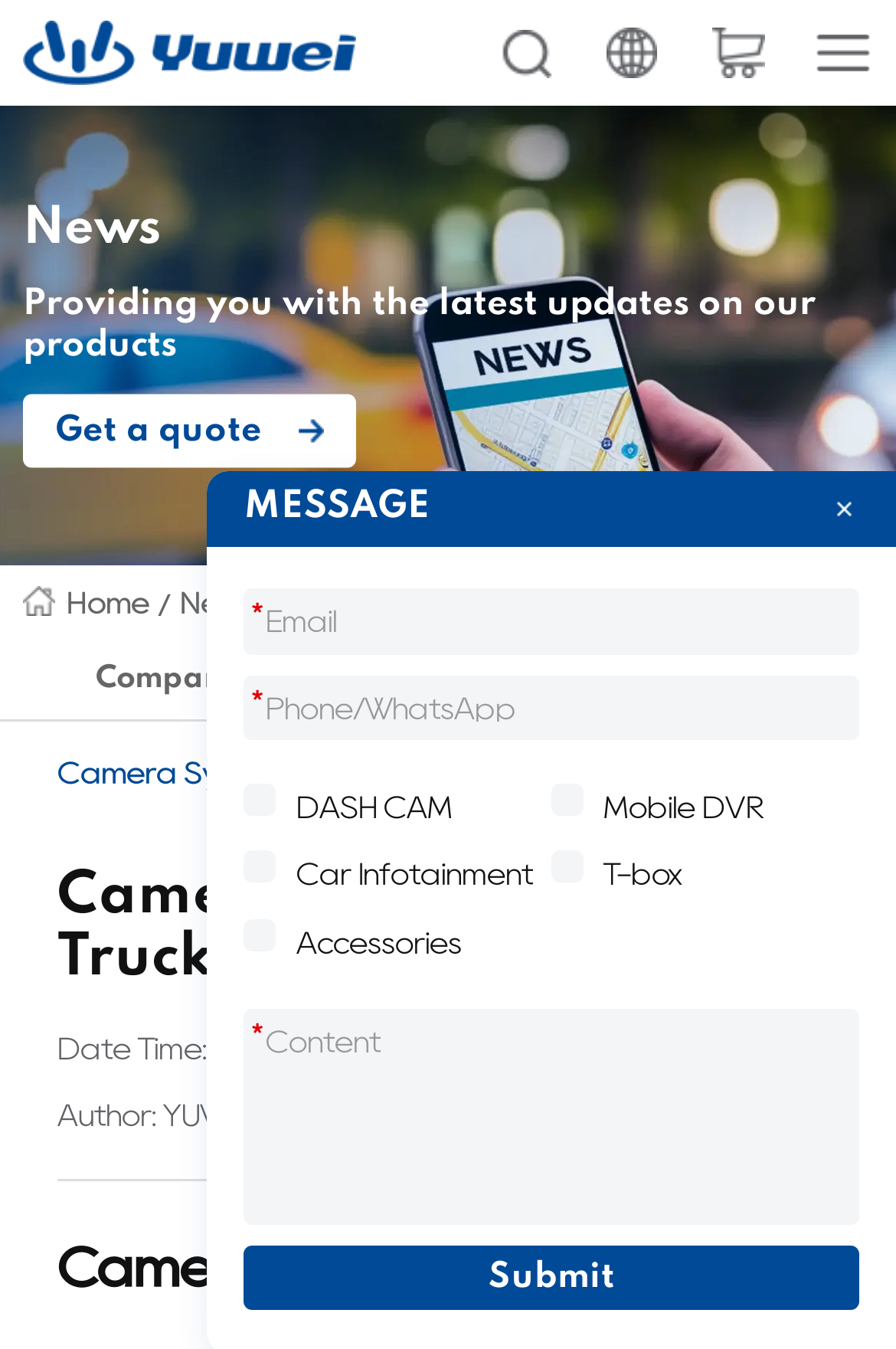What is the date of the news article?
Provide a well-explained and detailed answer to the question.

The webpage displays the date 'January 22, 2024' along with the reading volume and author, indicating that this is the date of the news article or blog post.